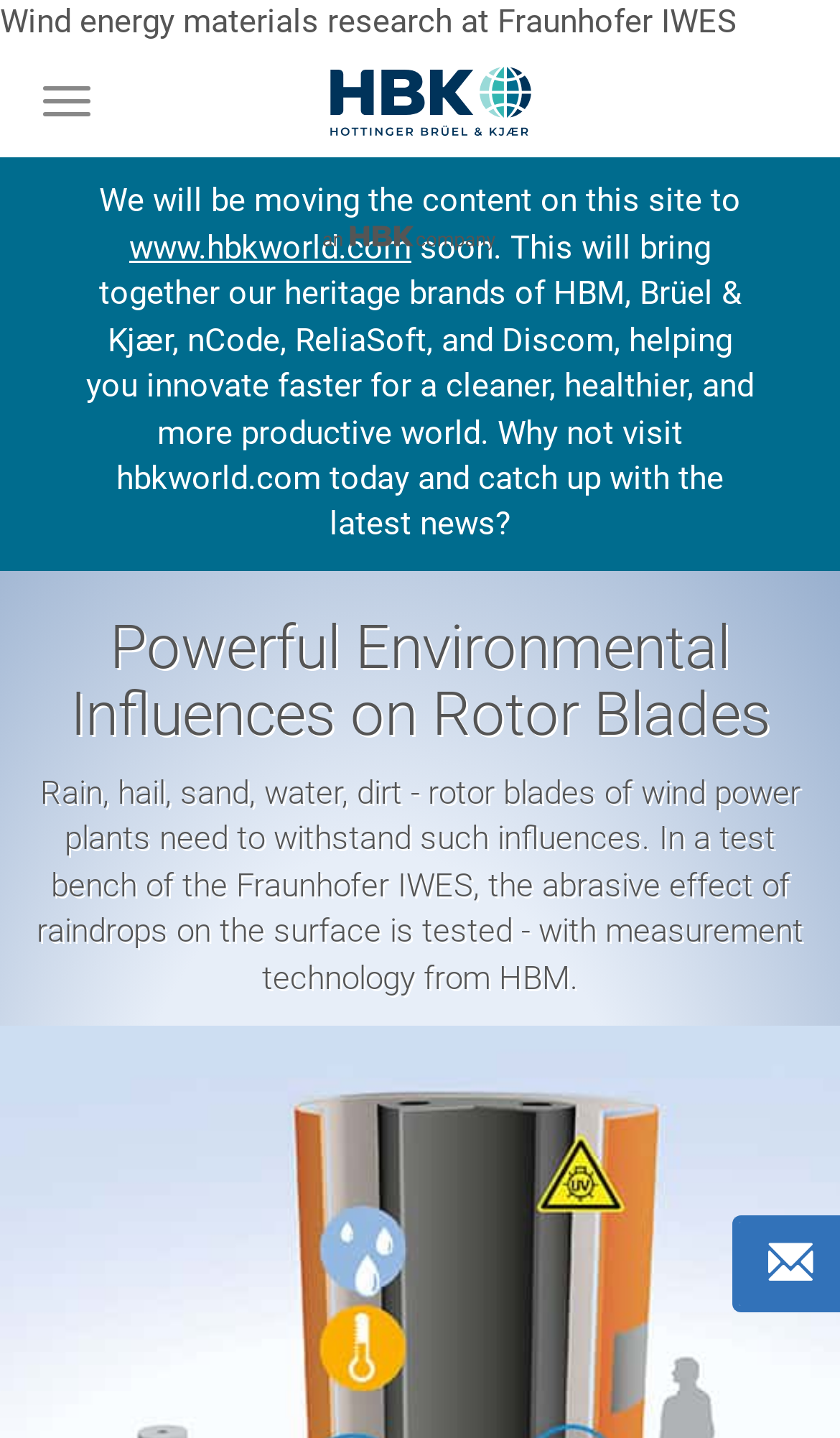Mark the bounding box of the element that matches the following description: "www.hbkworld.com".

[0.154, 0.159, 0.49, 0.186]